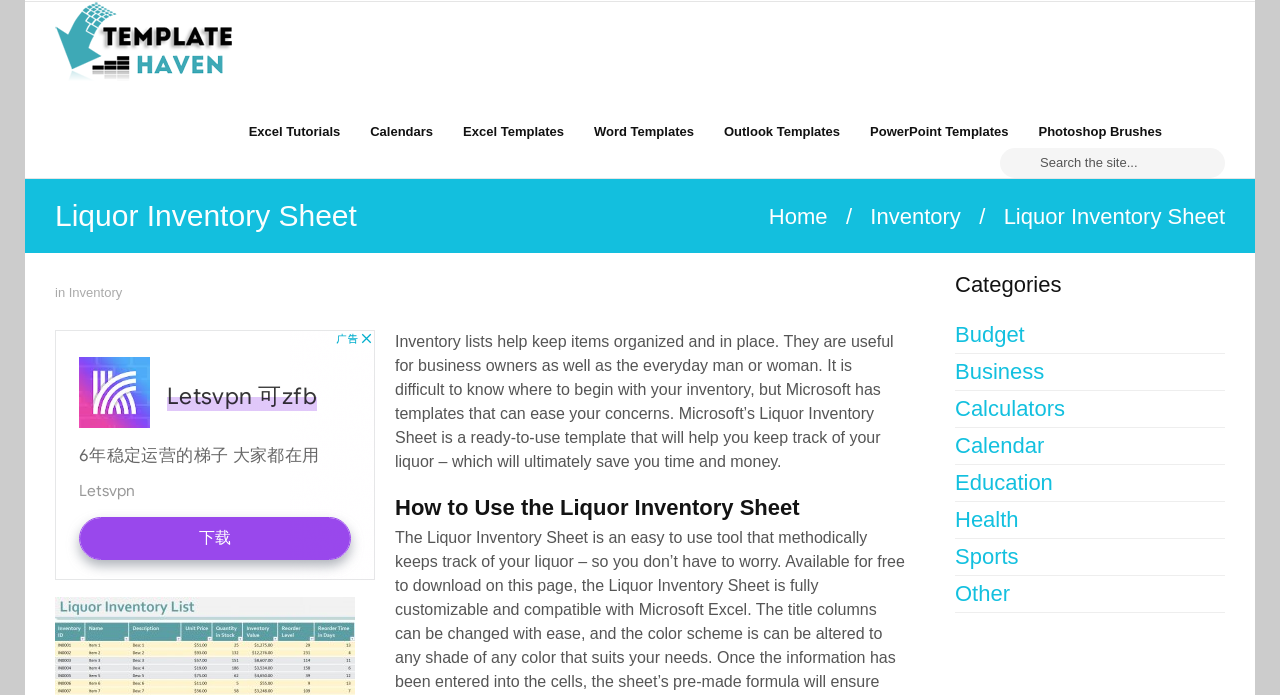Please locate the bounding box coordinates of the element's region that needs to be clicked to follow the instruction: "View Liquor Inventory Sheet". The bounding box coordinates should be provided as four float numbers between 0 and 1, i.e., [left, top, right, bottom].

[0.043, 0.289, 0.279, 0.332]